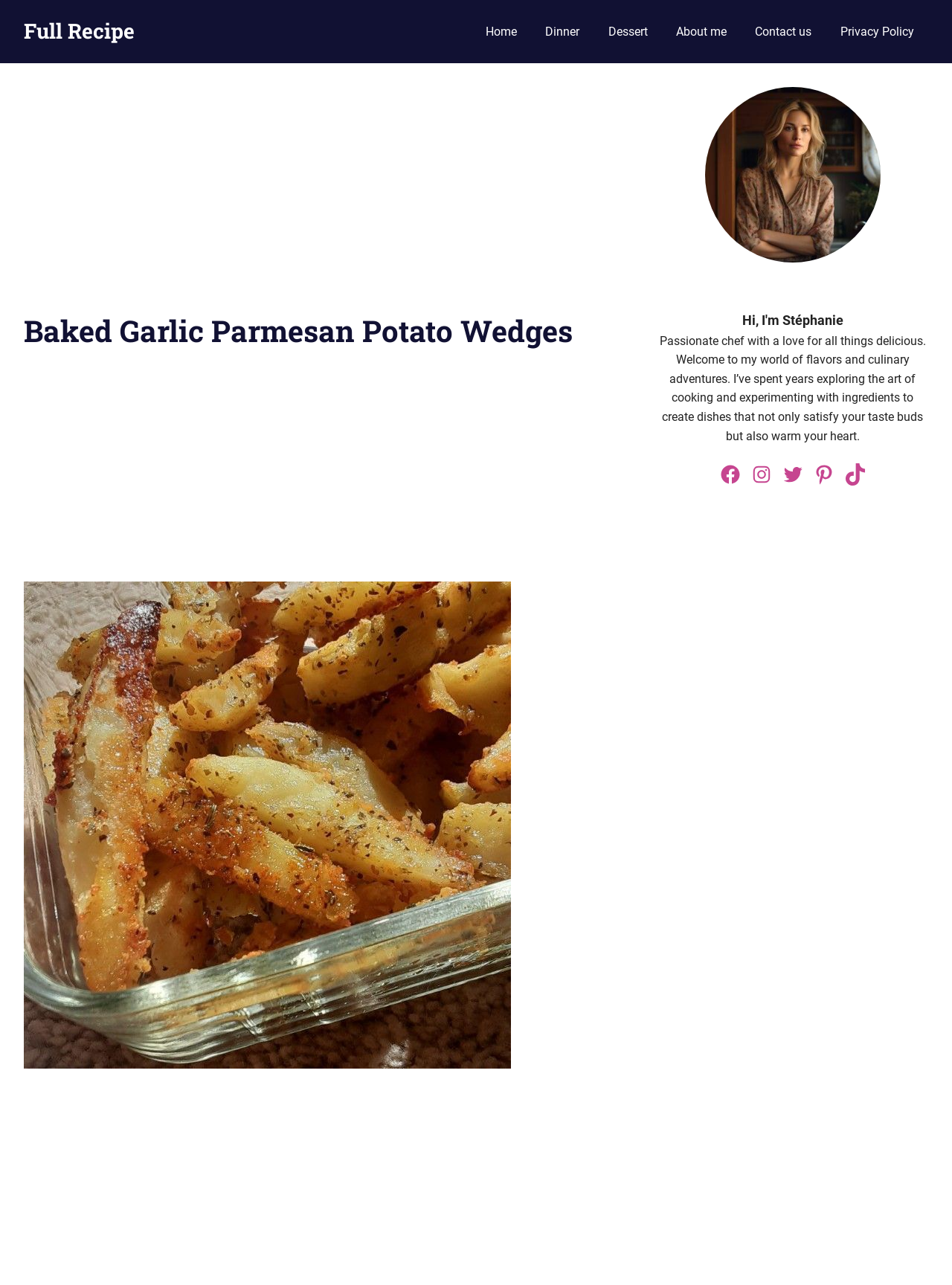Based on what you see in the screenshot, provide a thorough answer to this question: How many social media links are available?

I counted the number of social media links available in the complementary section, which includes Facebook, Instagram, Twitter, Pinterest, and TikTok.